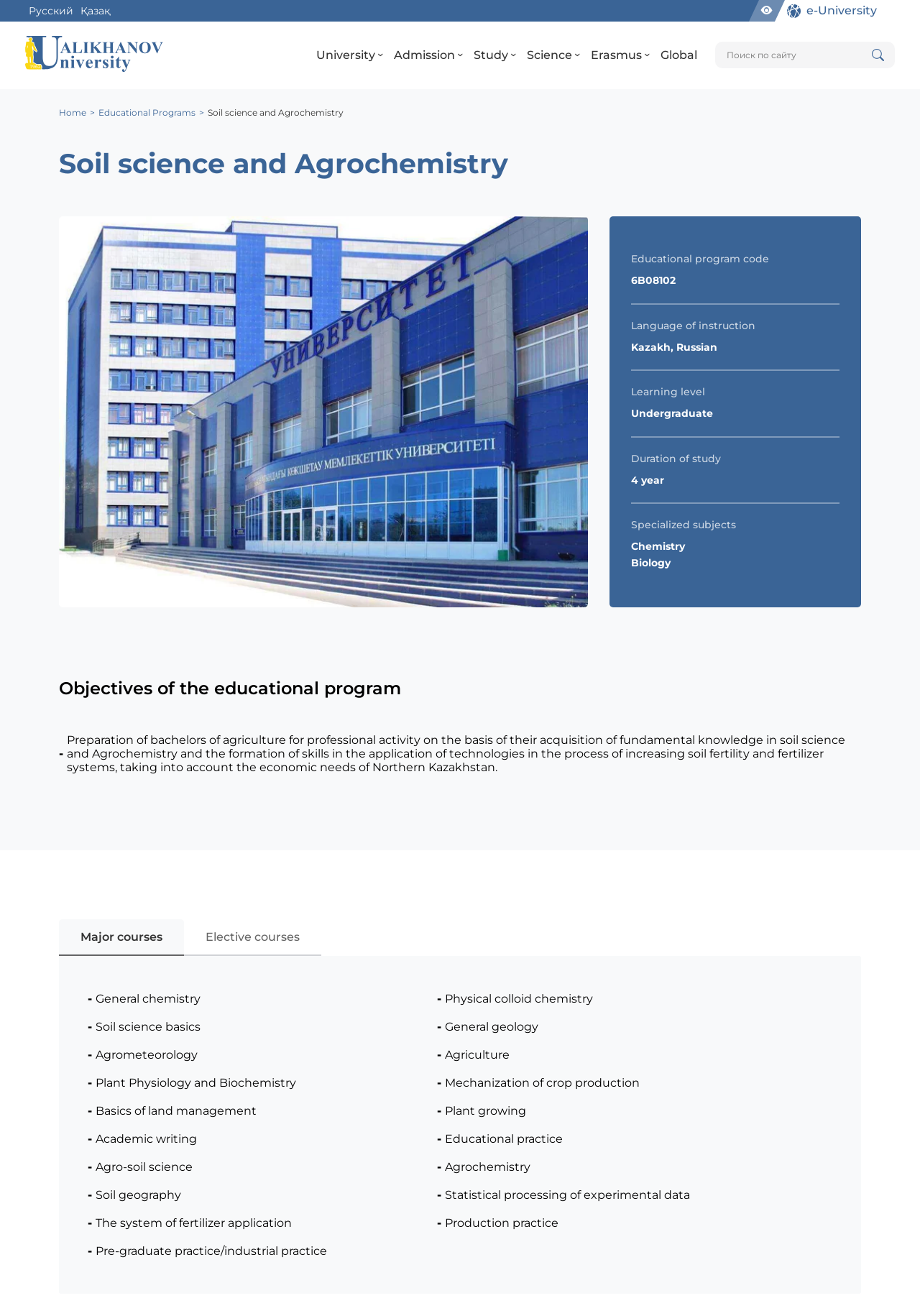Please provide the bounding box coordinates in the format (top-left x, top-left y, bottom-right x, bottom-right y). Remember, all values are floating point numbers between 0 and 1. What is the bounding box coordinate of the region described as: Major courses

[0.064, 0.698, 0.2, 0.726]